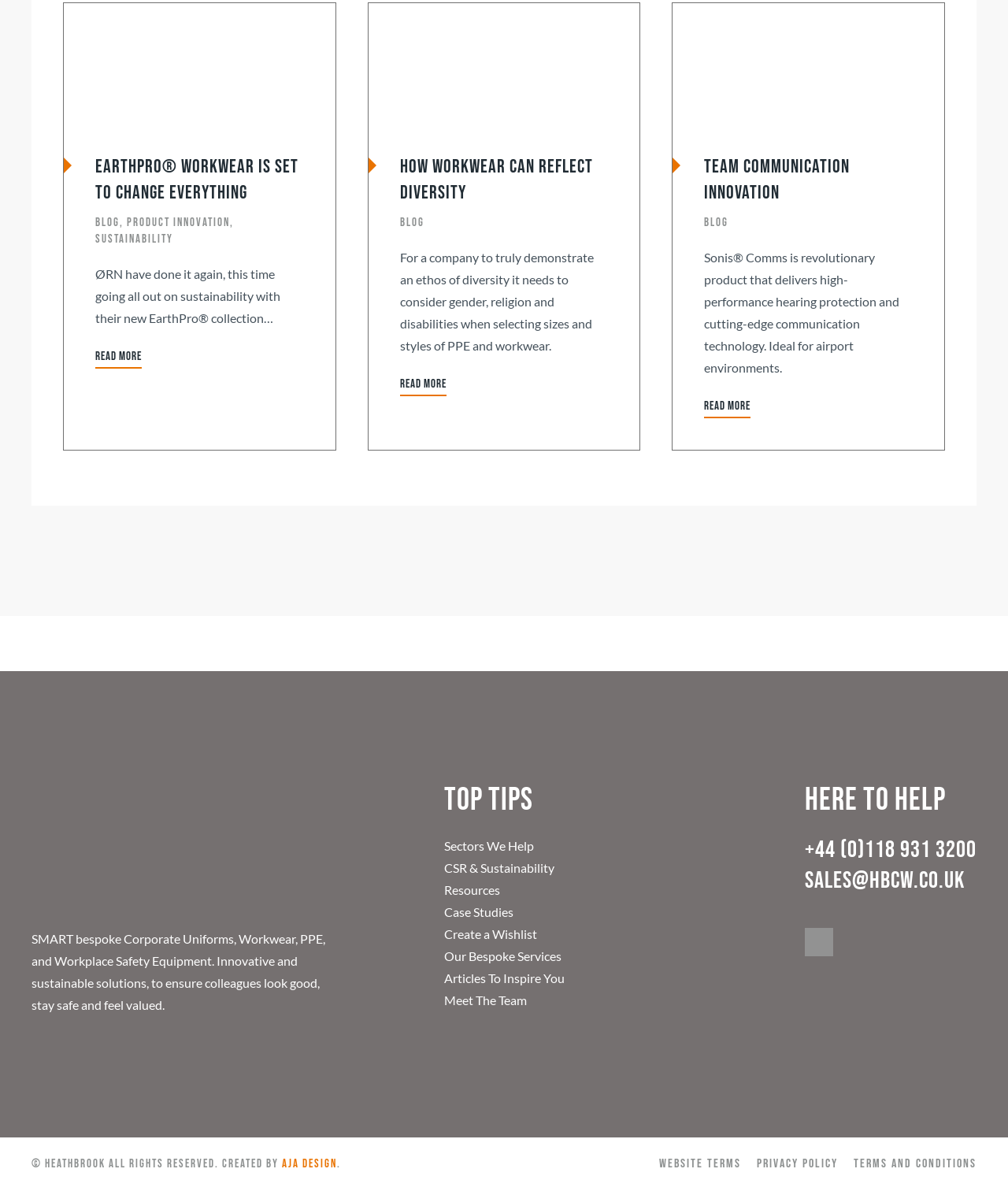Using the element description: "OK", determine the bounding box coordinates for the specified UI element. The coordinates should be four float numbers between 0 and 1, [left, top, right, bottom].

None